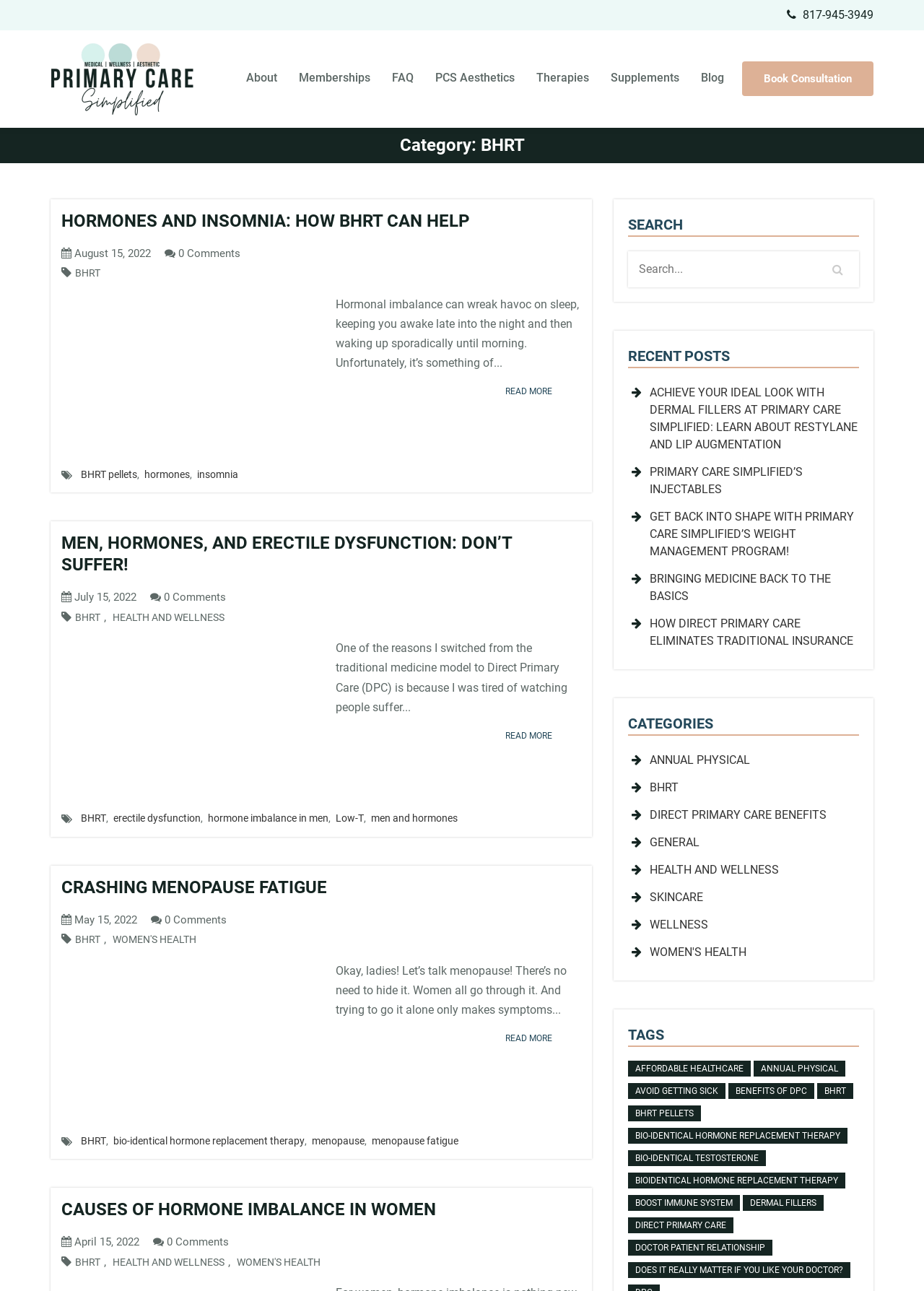Please reply with a single word or brief phrase to the question: 
How many categories are listed?

6